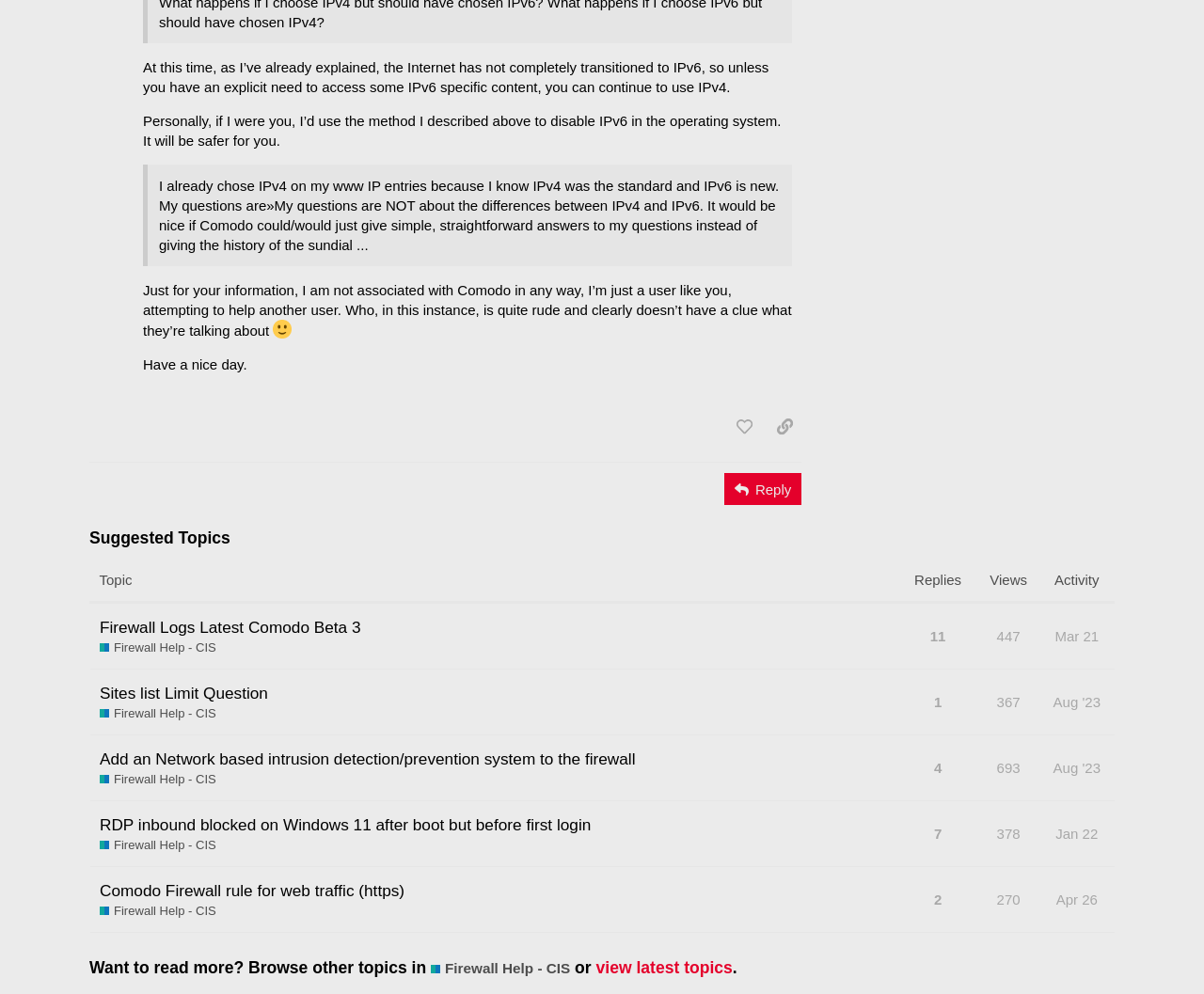Provide the bounding box coordinates of the area you need to click to execute the following instruction: "like this post".

[0.604, 0.413, 0.633, 0.446]